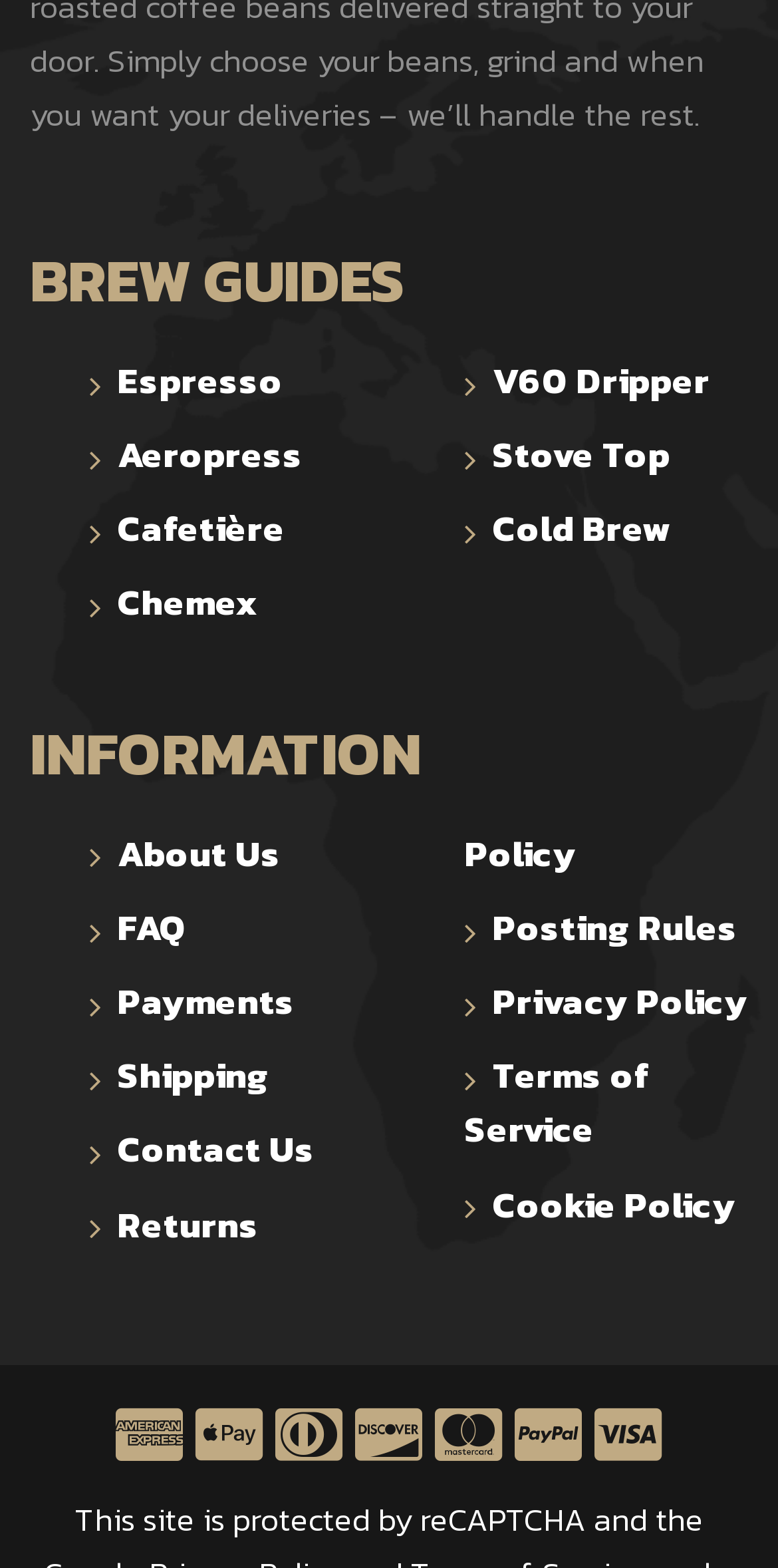Identify the bounding box coordinates of the clickable region necessary to fulfill the following instruction: "Click on Espresso brewing guide". The bounding box coordinates should be four float numbers between 0 and 1, i.e., [left, top, right, bottom].

[0.115, 0.225, 0.479, 0.272]